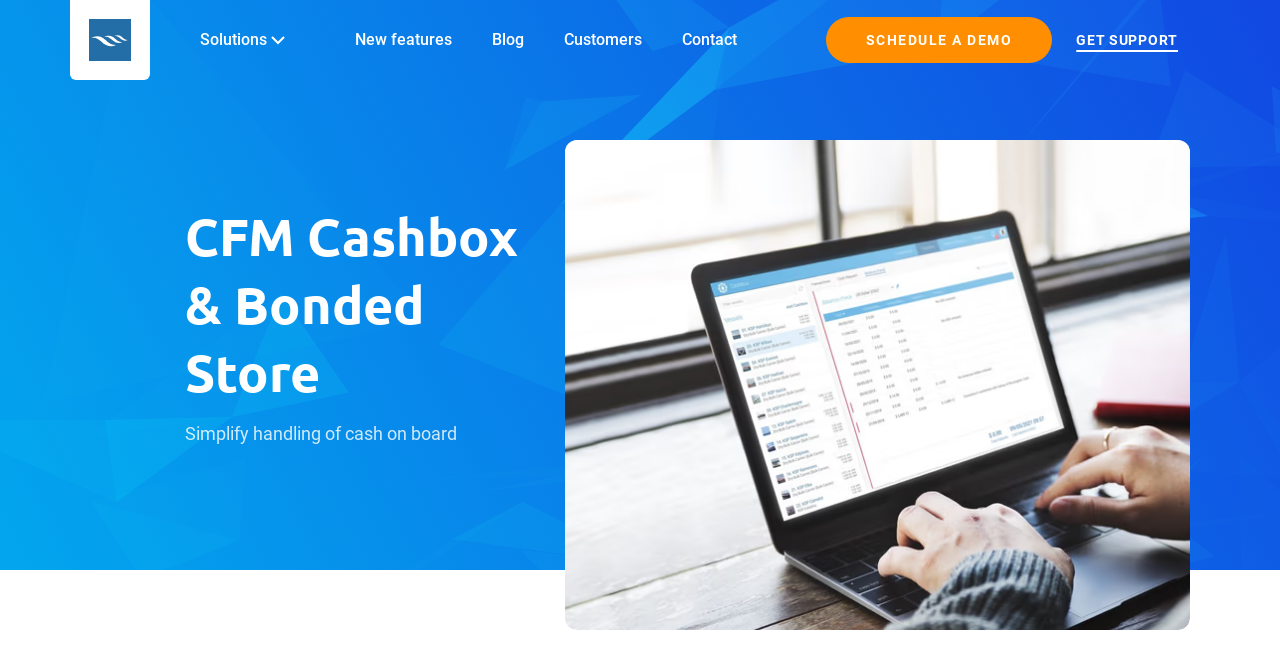Elaborate on the information and visuals displayed on the webpage.

The webpage is about CFM Cashbox & Bonded Store, a cash handling and management system. At the top left corner, there is a link to "Hanseaticsoft" accompanied by an image with the same name. 

To the right of the Hanseaticsoft link, there is a menu bar with five menu items: "Solutions", "New features", "Blog", "Customers", and "Contact". Each menu item has a small image to its left. 

Below the menu bar, there is a prominent heading that reads "CFM Cashbox & Bonded Store". Underneath this heading, there is a subheading that explains the purpose of the system, which is to "Simplify handling of cash on board". 

On the right side of the page, there are two prominent links: "SCHEDULE A DEMO" and "GET SUPPORT". These links are positioned vertically, with "SCHEDULE A DEMO" above "GET SUPPORT". 

Taking up a significant portion of the page is a large image, likely a screenshot or an illustration of the CFM Cashbox & Bonded Store system. The image is positioned below the subheading and to the right of the menu bar.